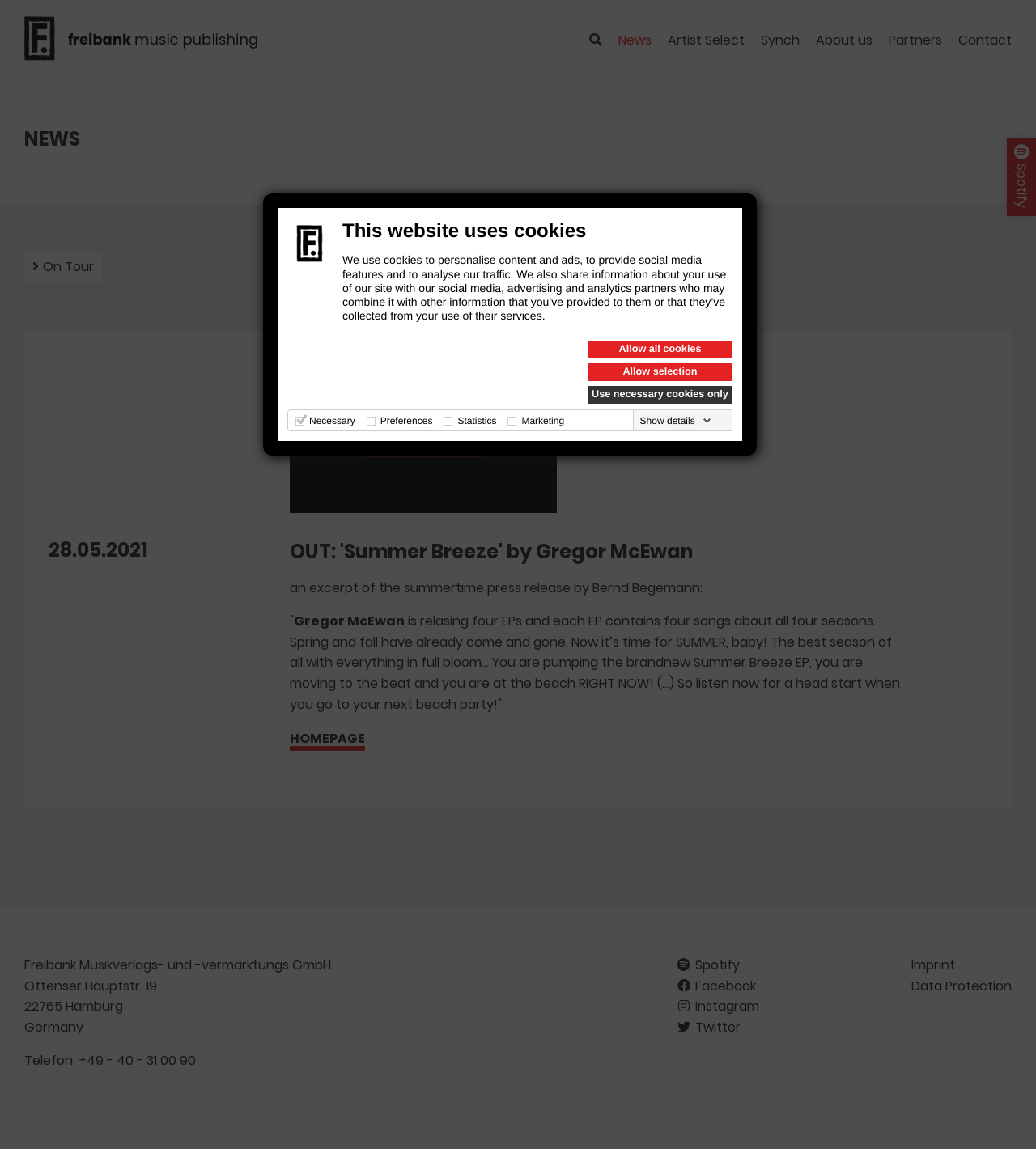Please determine the bounding box coordinates of the element to click on in order to accomplish the following task: "Go to the homepage". Ensure the coordinates are four float numbers ranging from 0 to 1, i.e., [left, top, right, bottom].

[0.279, 0.633, 0.352, 0.653]